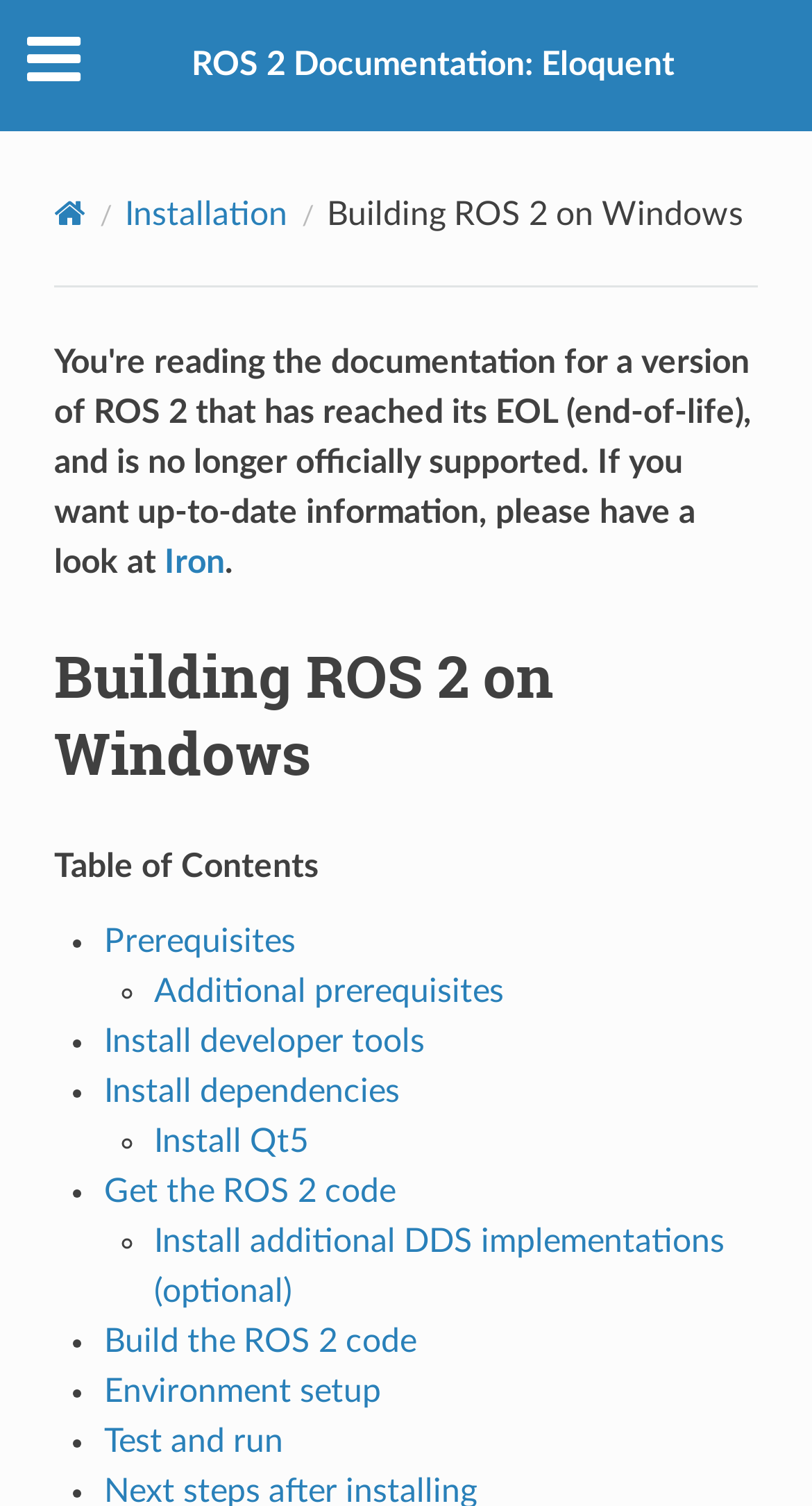Identify the bounding box coordinates of the clickable region to carry out the given instruction: "Click on 'NEXT'".

None